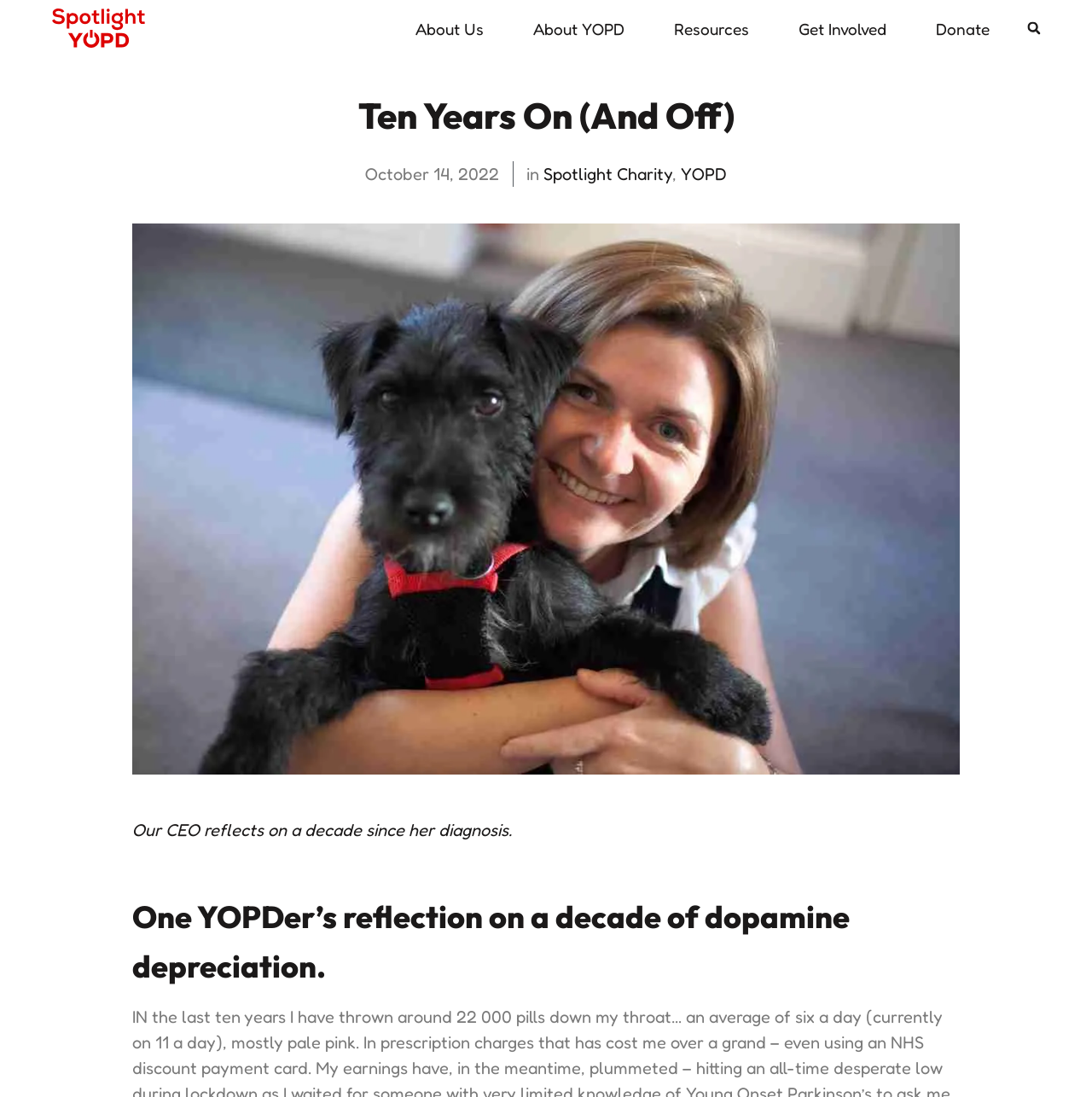Determine the coordinates of the bounding box for the clickable area needed to execute this instruction: "Donate".

[0.857, 0.013, 0.906, 0.038]